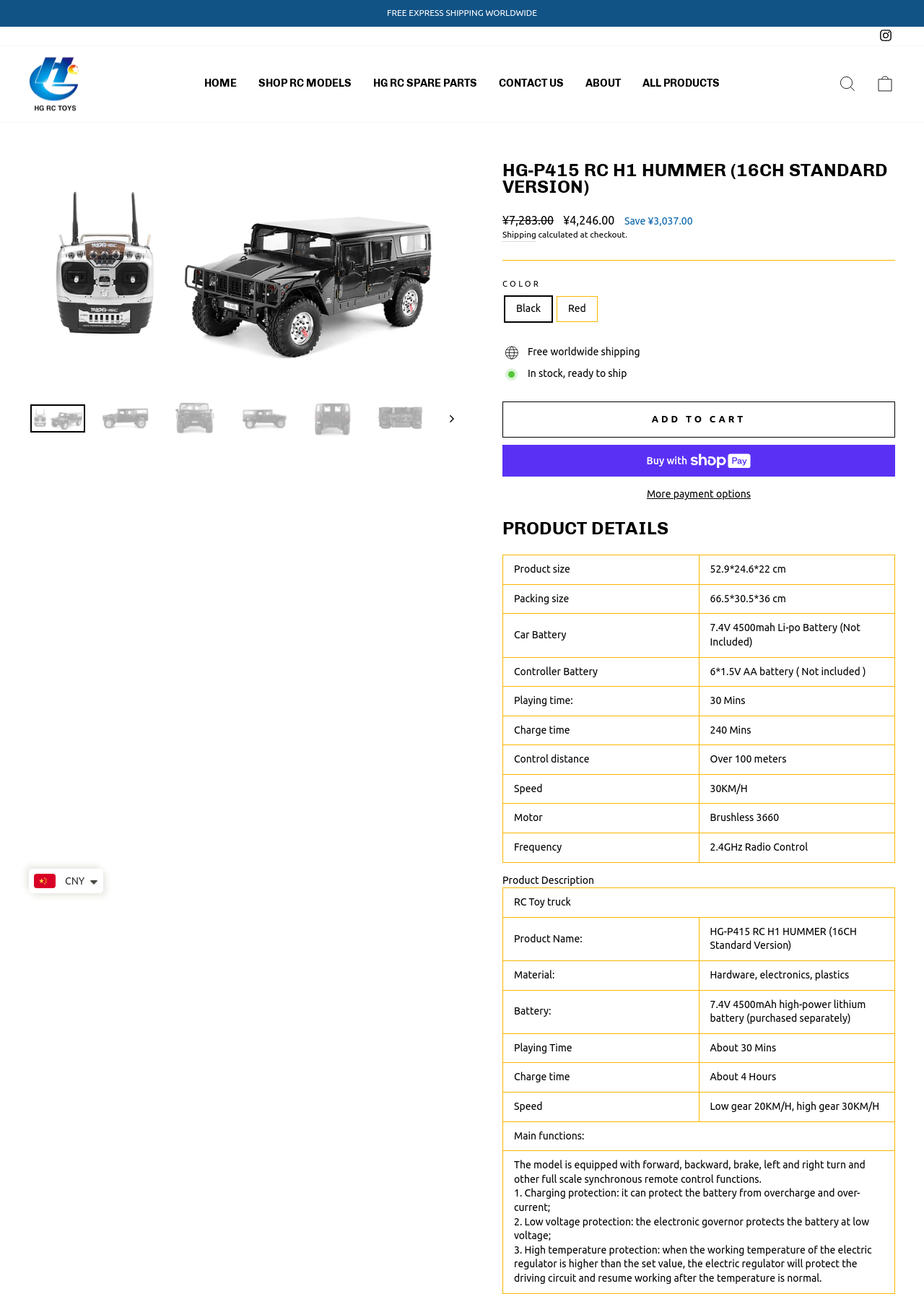Respond to the question below with a concise word or phrase:
What is the name of the product?

HG-P415 RC H1 HUMMER